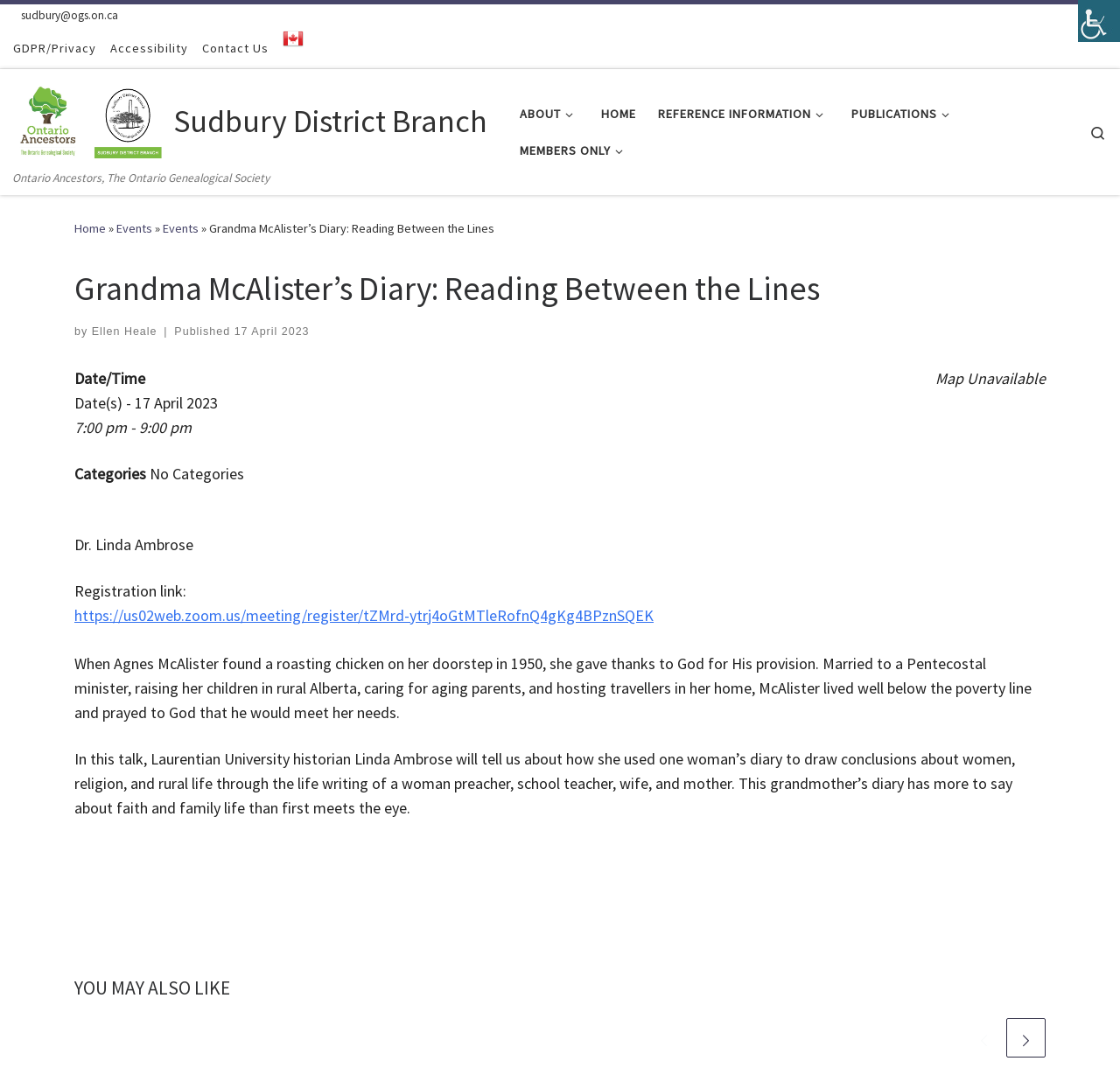Explain in detail what is displayed on the webpage.

This webpage is about Grandma McAlister's Diary: Reading Between the Lines, a talk by Dr. Linda Ambrose, a historian from Laurentian University. The page has a navigation menu at the top with links to "Skip to content", "GDPR/Privacy", "Accessibility", "Contact Us", and "en" (with a flag icon). There is also a search button on the top right corner.

Below the navigation menu, there is a section with links to "Sudbury District Branch", "ABOUT", "HOME", "REFERENCE INFORMATION", "PUBLICATIONS", and "MEMBERS ONLY". These links have dropdown menus.

The main content of the page is an article about Grandma McAlister's Diary, which is divided into sections. The first section has a heading "Grandma McAlister's Diary: Reading Between the Lines" followed by the author's name, "Ellen Heale", and the publication date, "17 April 2023". 

The next section has details about the event, including the date, time, and categories. There is also a registration link for the event. 

The main text of the article is a description of the talk by Dr. Linda Ambrose, which is about how she used one woman's diary to draw conclusions about women, religion, and rural life. The text is divided into two paragraphs.

At the bottom of the page, there is a footer section with a heading "YOU MAY ALSO LIKE" and two generic icons.

There are several images on the page, including an "Accessibility" icon, an "en" flag icon, a "Back Home" icon, and a Facebook-square icon.